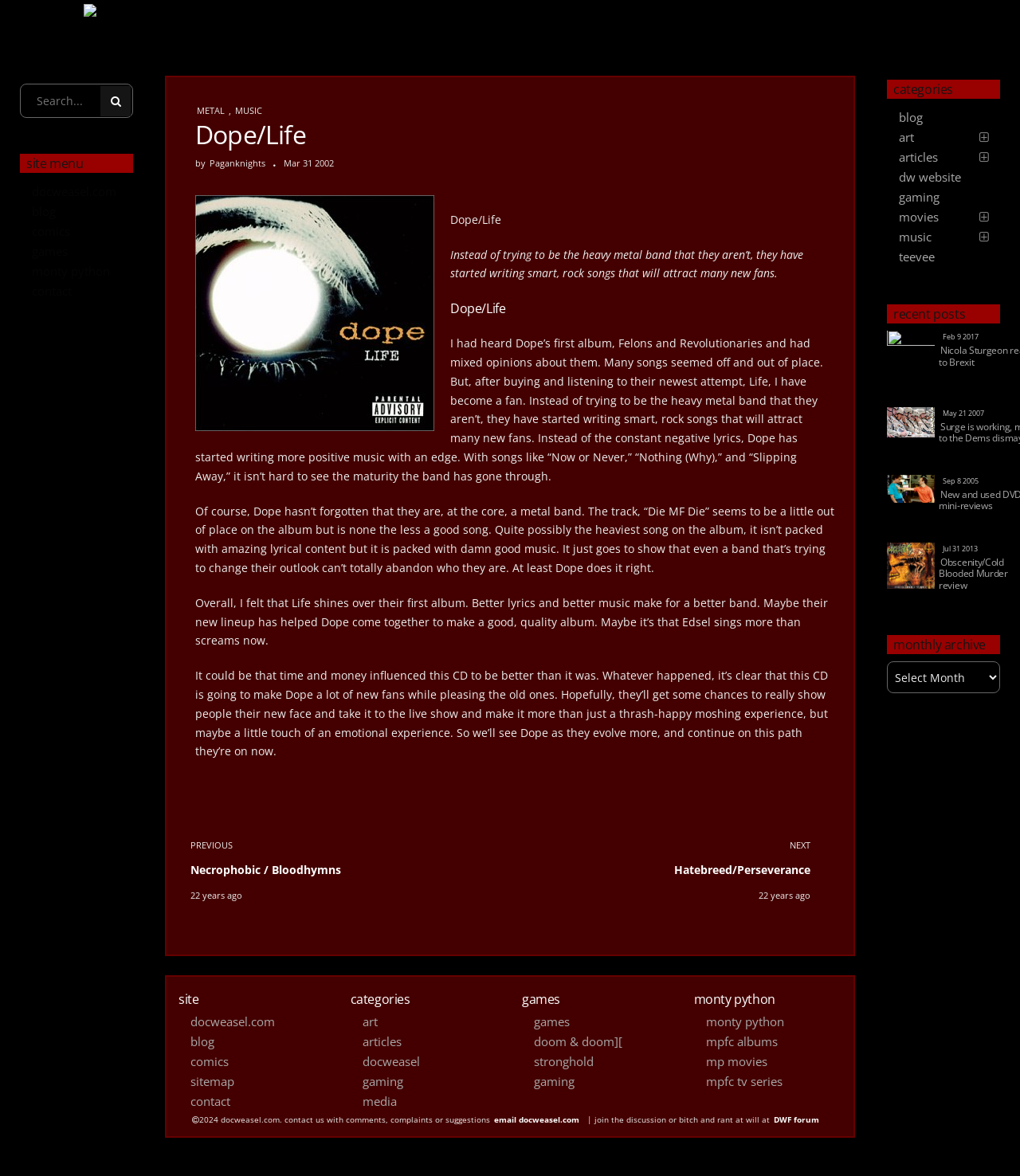What is the name of the band being reviewed?
Please provide a comprehensive answer to the question based on the webpage screenshot.

The article is reviewing an album called 'Life' by the band Dope, which is mentioned in the heading 'Dope/Life' and throughout the article.